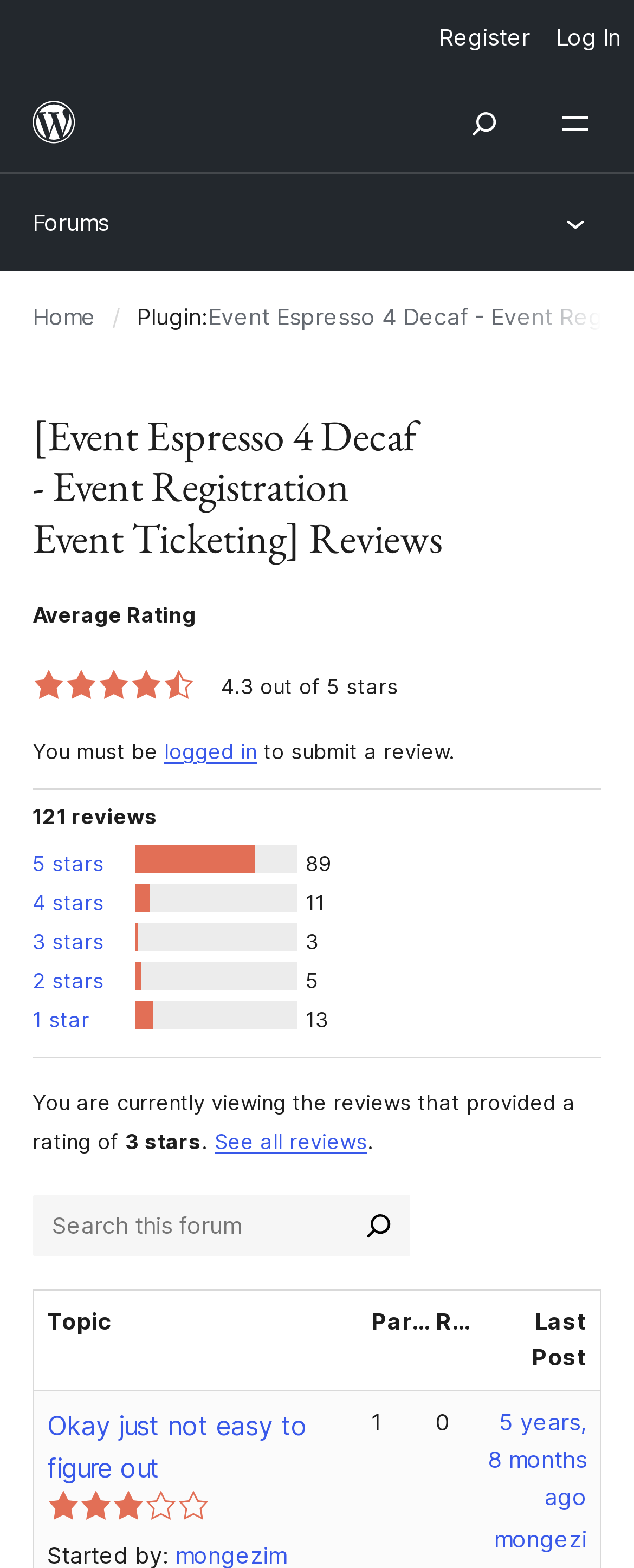Identify and extract the main heading from the webpage.

[Event Espresso 4 Decaf - Event Registration Event Ticketing] Reviews